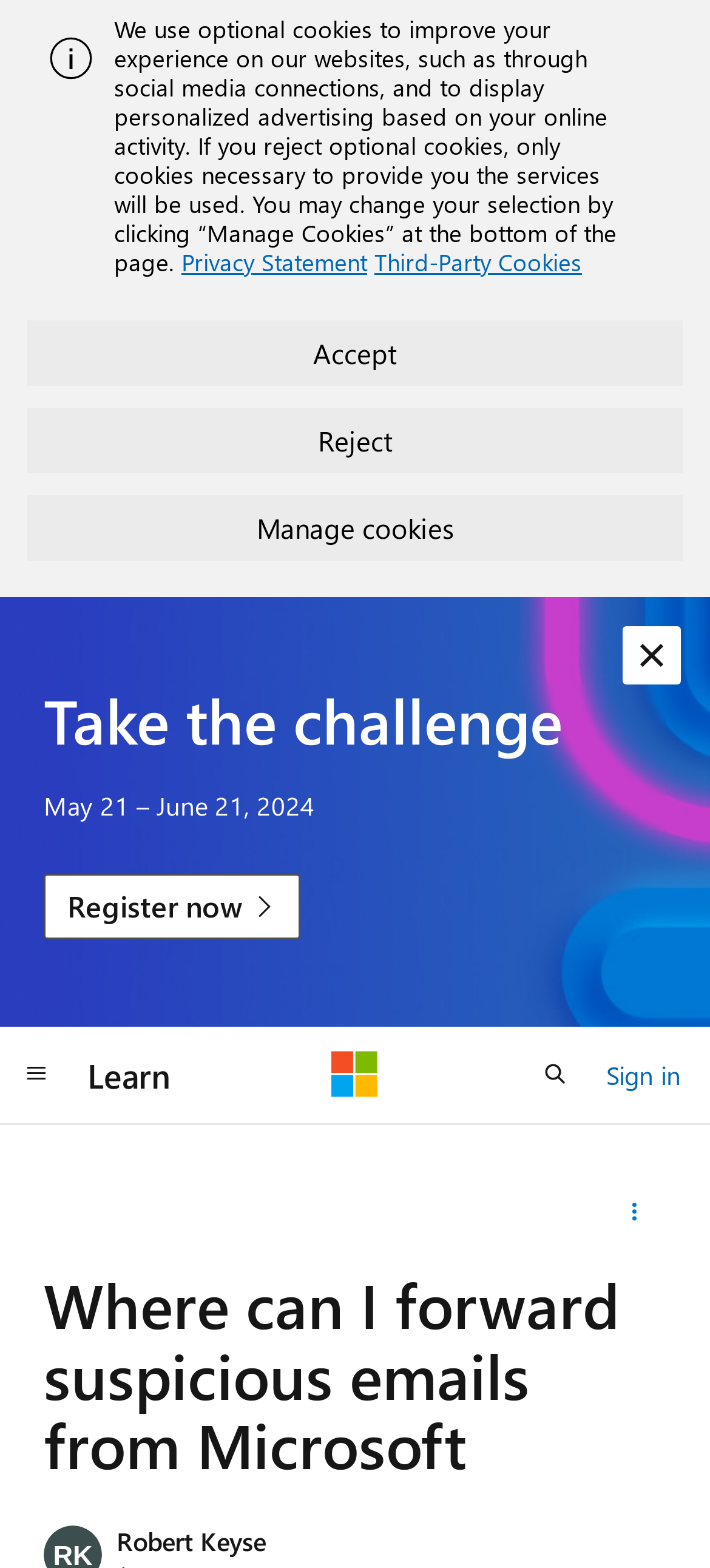What is the function of the 'Dismiss alert' button?
Look at the screenshot and respond with one word or a short phrase.

To dismiss the alert